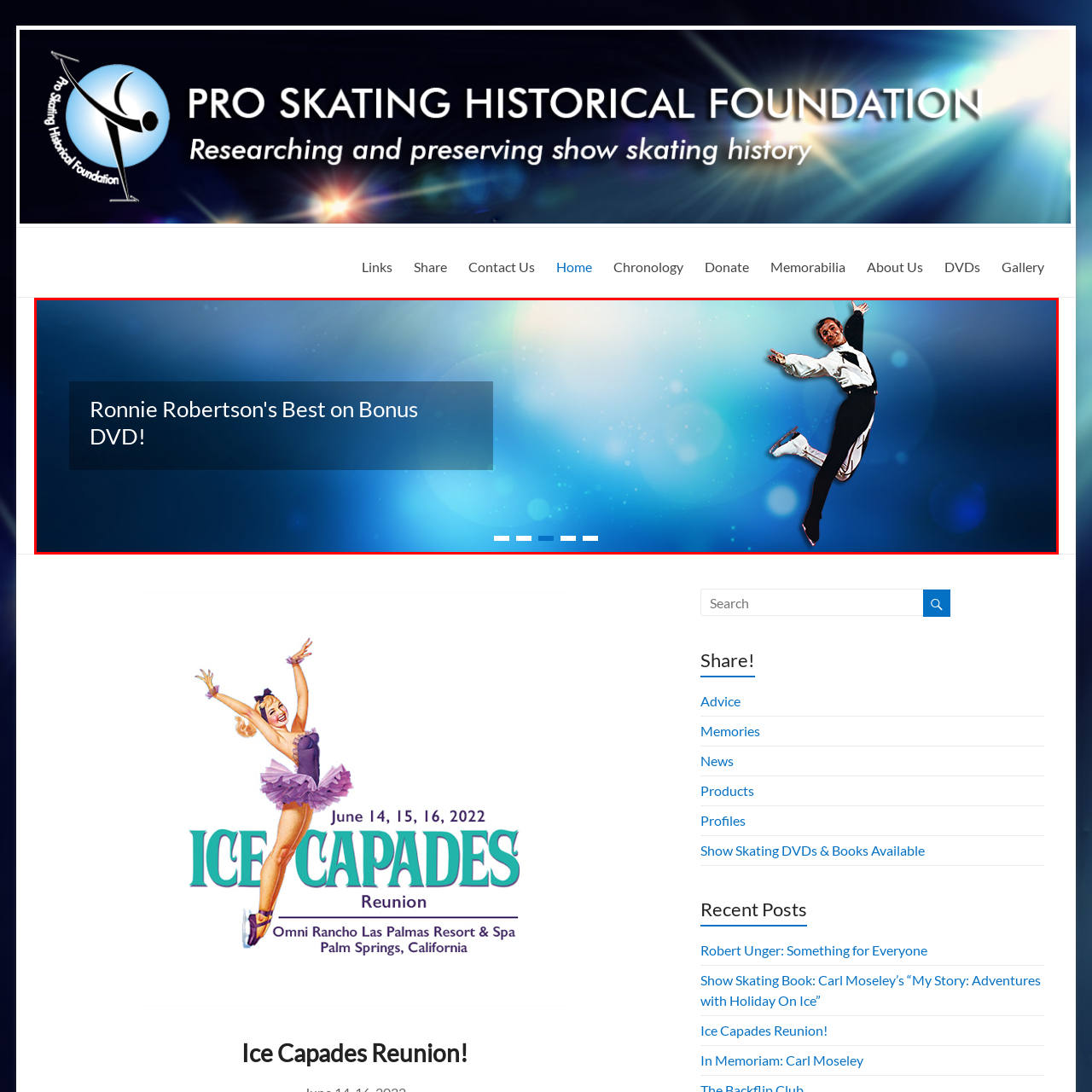Examine the portion of the image marked by the red rectangle, What color is the background of the image? Answer concisely using a single word or phrase.

Blue